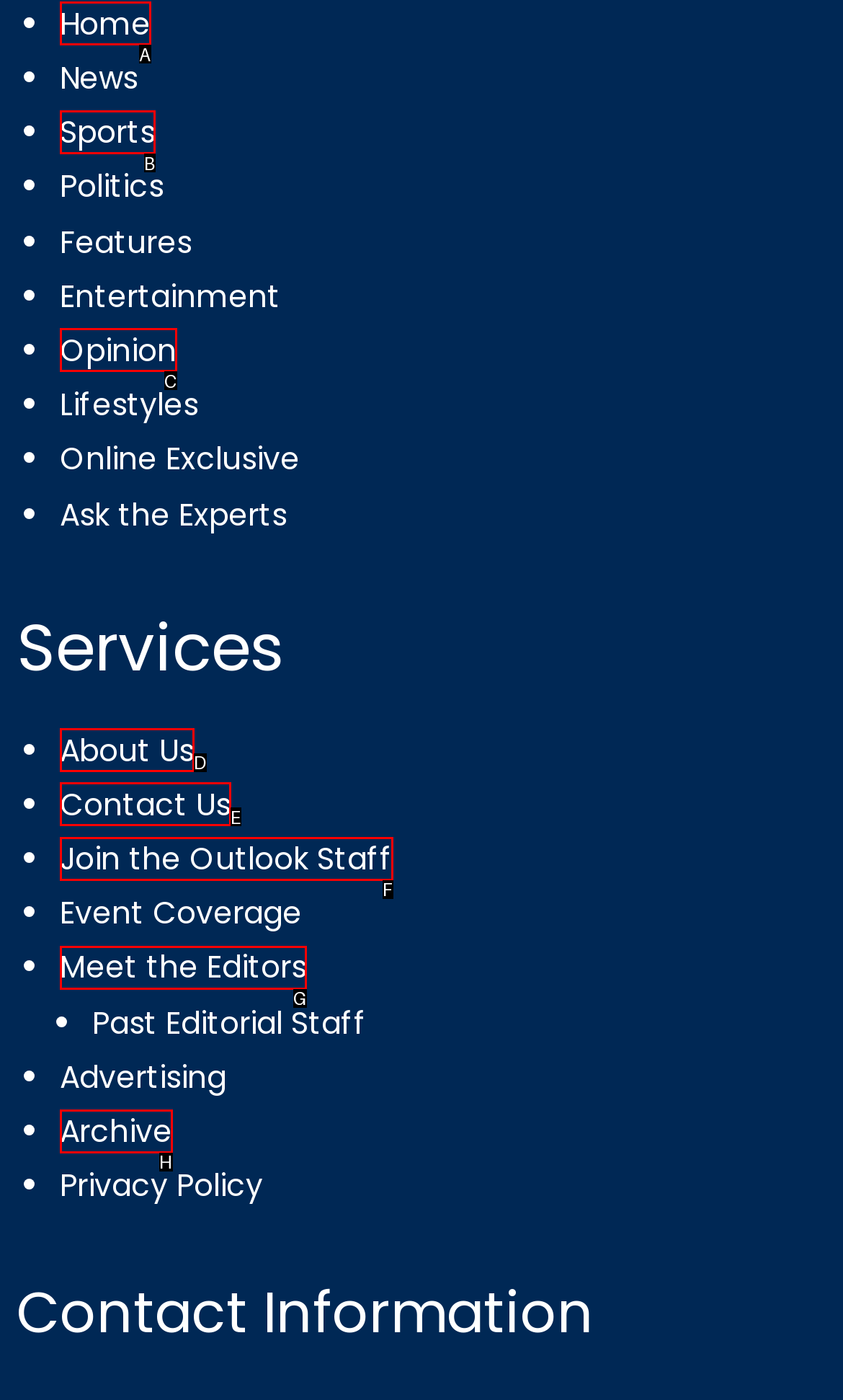Point out the HTML element that matches the following description: Join the Outlook Staff
Answer with the letter from the provided choices.

F